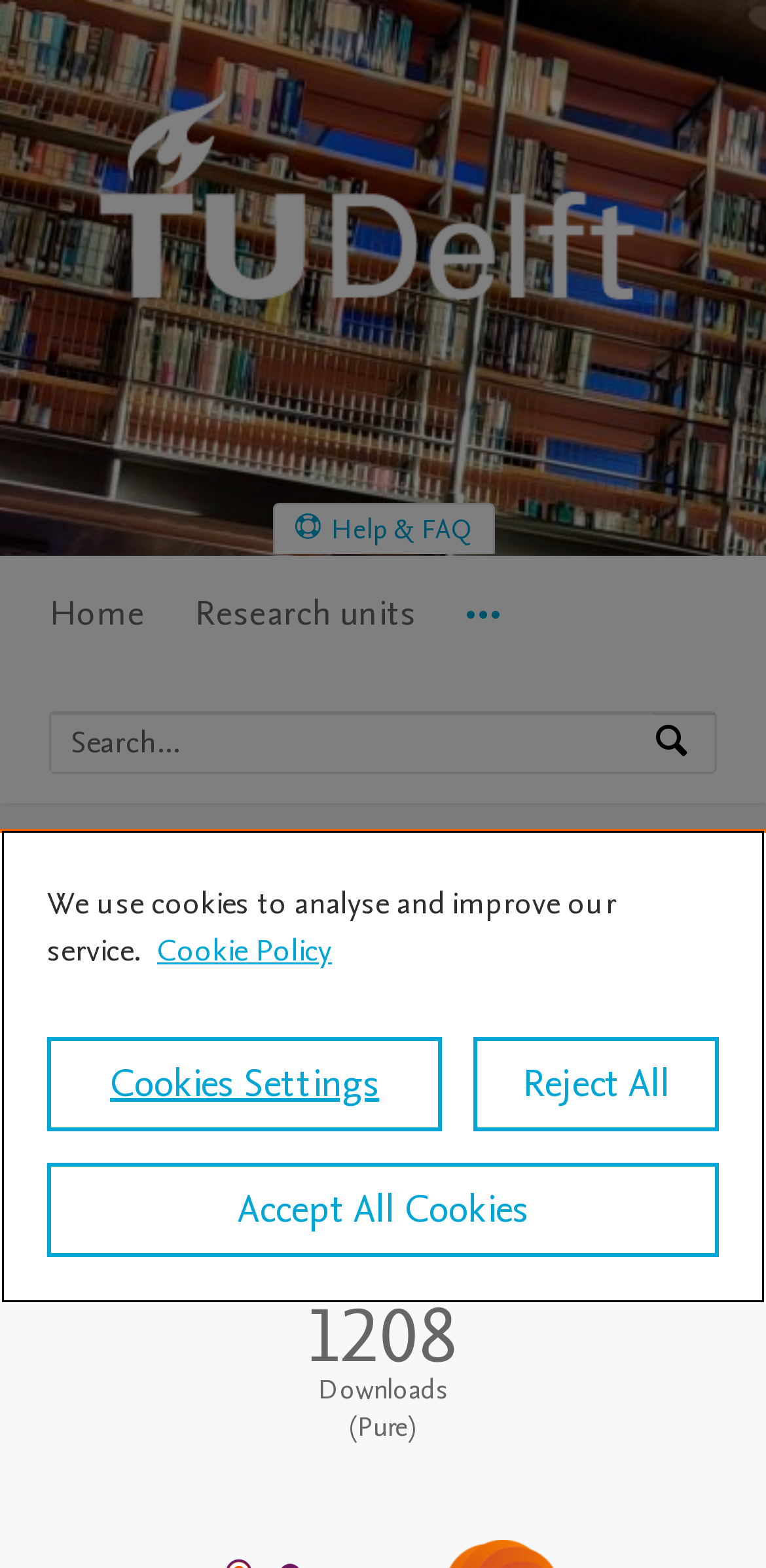Provide an in-depth caption for the contents of the webpage.

The webpage is about "Desulphurisation in 21st century iron- and steelmaking" and is part of the TU Delft Research Portal. At the top left corner, there is a logo of TU Delft Research Portal, accompanied by a link to the portal's home page. Below the logo, there are three "Skip to" links: "Skip to main navigation", "Skip to search", and "Skip to main content".

On the top right side, there is a link to "Help & FAQ" and a main navigation menu with four menu items: "Home", "Research units", and "More navigation options". The main navigation menu is followed by a search bar with a placeholder text "Search by expertise, name or affiliation" and a search button.

The main content of the webpage starts with a heading "Desulphurisation in 21st century iron- and steelmaking". Below the heading, there are two links to authors' names: "F.N.H. Schrama" and "Team Yongxiang Yang". Following the authors' links, there is a section about the research output, which includes a label "Research output" and a description "Thesis › Dissertation (TU Delft)". This section also displays the total downloads for the work, which is 1208.

At the bottom of the page, there is a cookie banner with a privacy alert dialog. The dialog explains that the website uses cookies to analyze and improve its service. It provides links to more information about privacy and cookie policy, as well as buttons to configure cookie settings, reject all cookies, or accept all cookies.